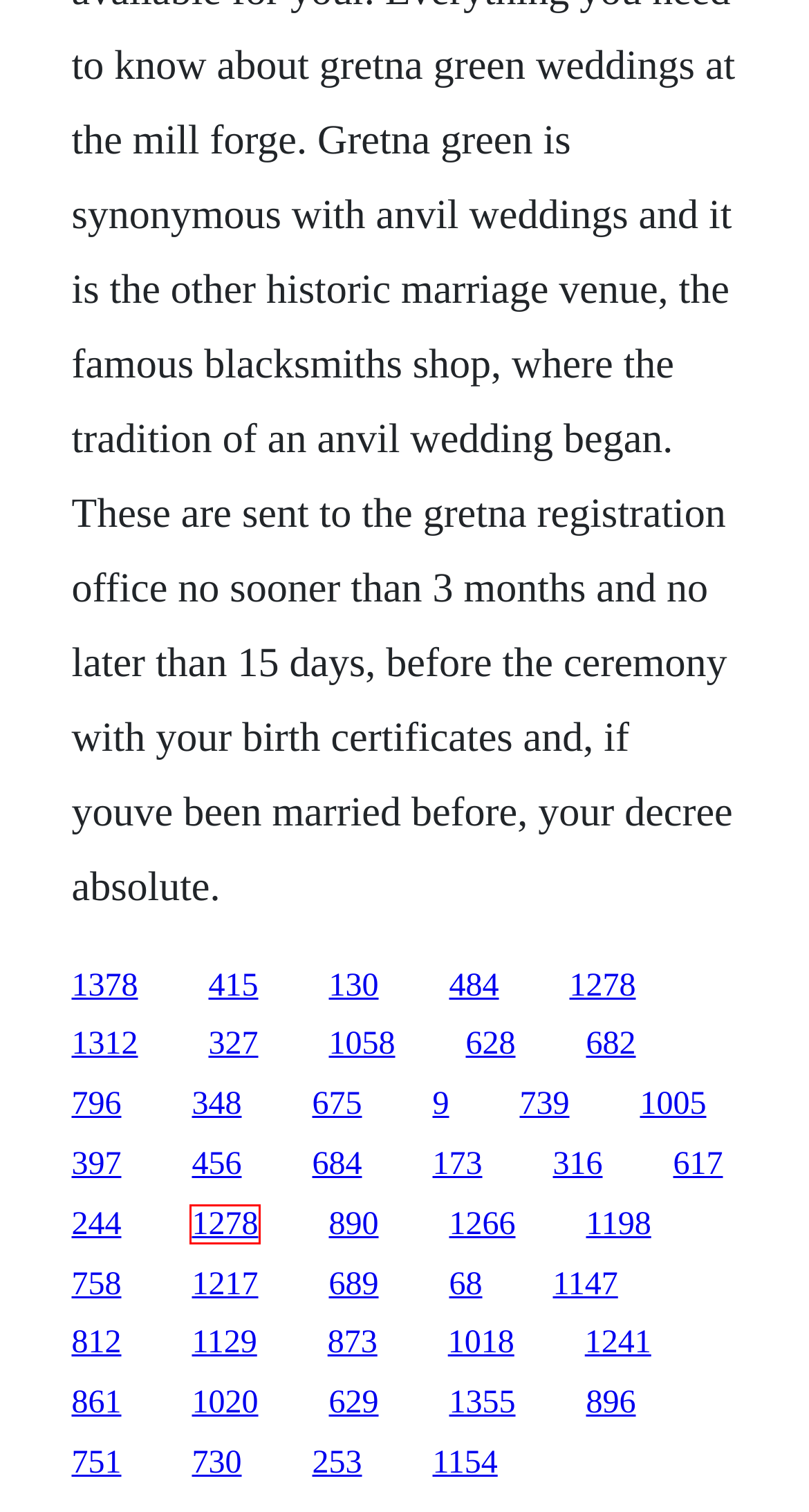You are presented with a screenshot of a webpage with a red bounding box. Select the webpage description that most closely matches the new webpage after clicking the element inside the red bounding box. The options are:
A. Afnor normes pdf writer
B. St-ericsson mobile platform driver i9977
C. Diaries vampire download complete series saison 3
D. Season 5 of haven schedule downton abbey episode 3 download free
E. The horizon saison 6 vostfr download pisode 14 gratuit
F. Junior superstars full episode
G. Purine and pyrimidine biosynthesis pdf
H. American muscle car season 2 episode 13 free download

H